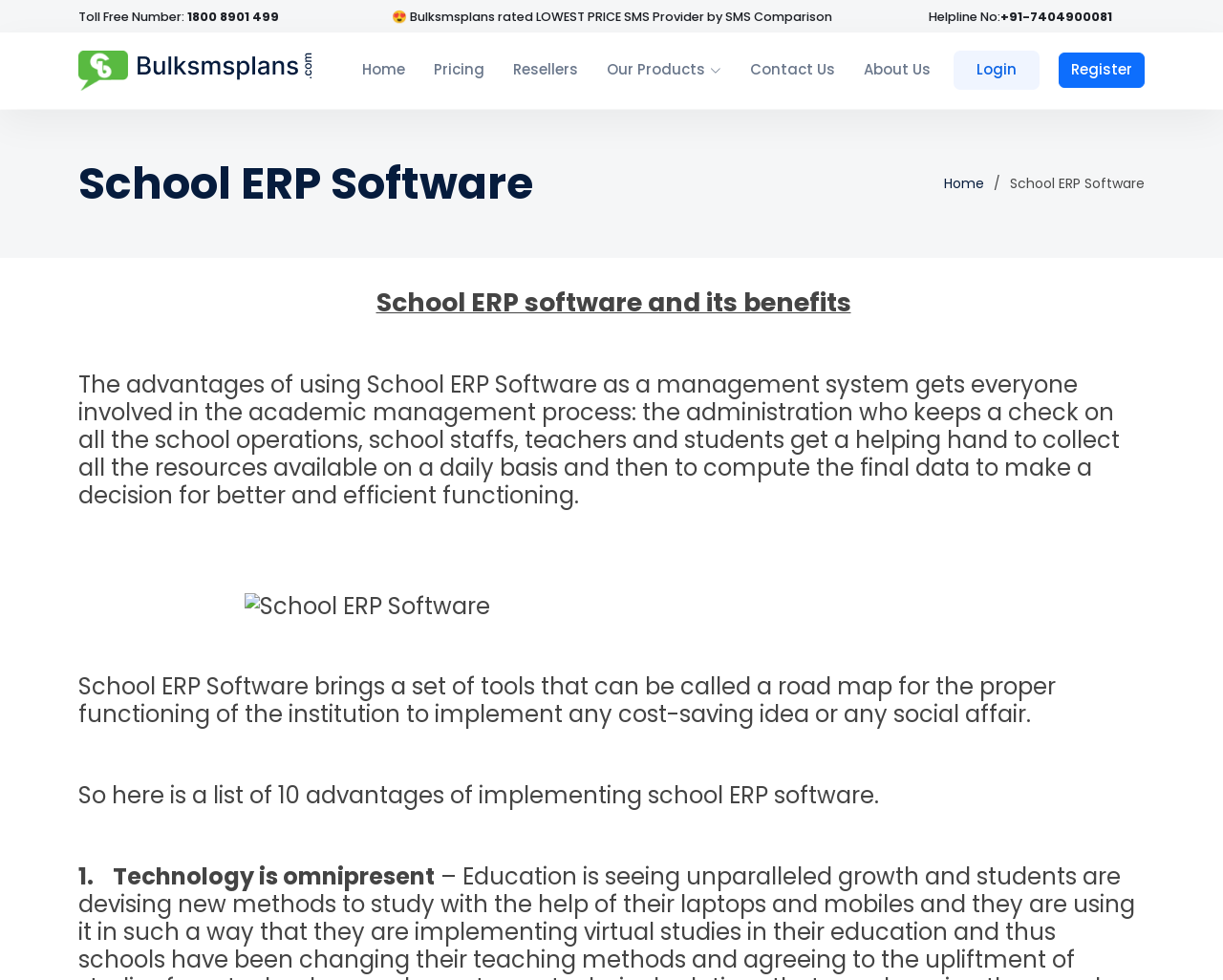Identify the bounding box coordinates of the region that needs to be clicked to carry out this instruction: "Contact us through CONTACTS". Provide these coordinates as four float numbers ranging from 0 to 1, i.e., [left, top, right, bottom].

None